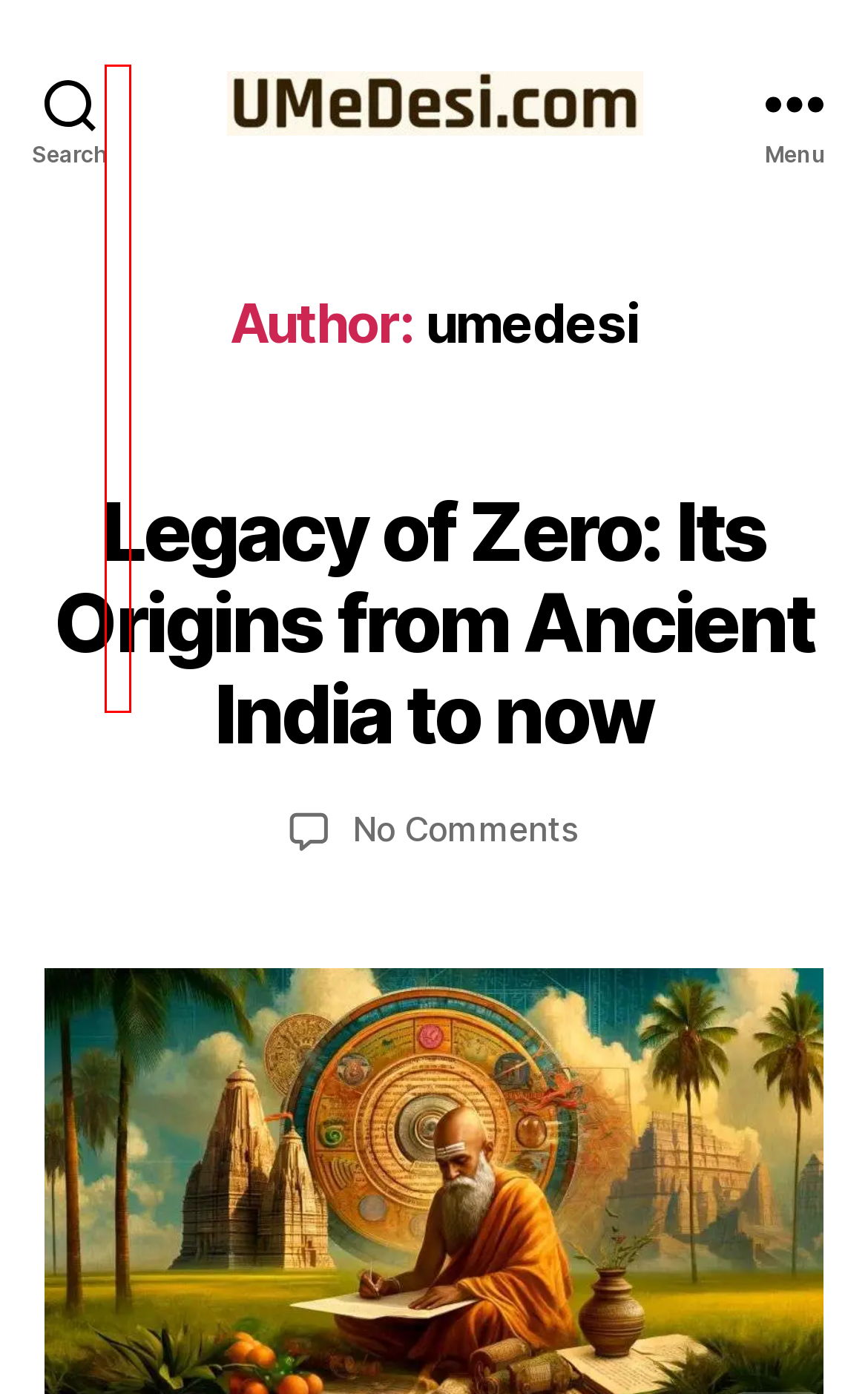Using the screenshot of a webpage with a red bounding box, pick the webpage description that most accurately represents the new webpage after the element inside the red box is clicked. Here are the candidates:
A. History | UMeDesi.com
B. The Rum Rebellion Down Under and Bengal - The Indian connection
C. Exploring Jackfruit: From Ancient Fruit to Modern Meat Substitute
D. Discovery of zero | UMeDesi.com
E. kanuma | UMeDesi.com
F. Zero's origins | UMeDesi.com
G. Zero's Journey from Ancient India to Global Mathematics
H. adoption of zero | UMeDesi.com

H